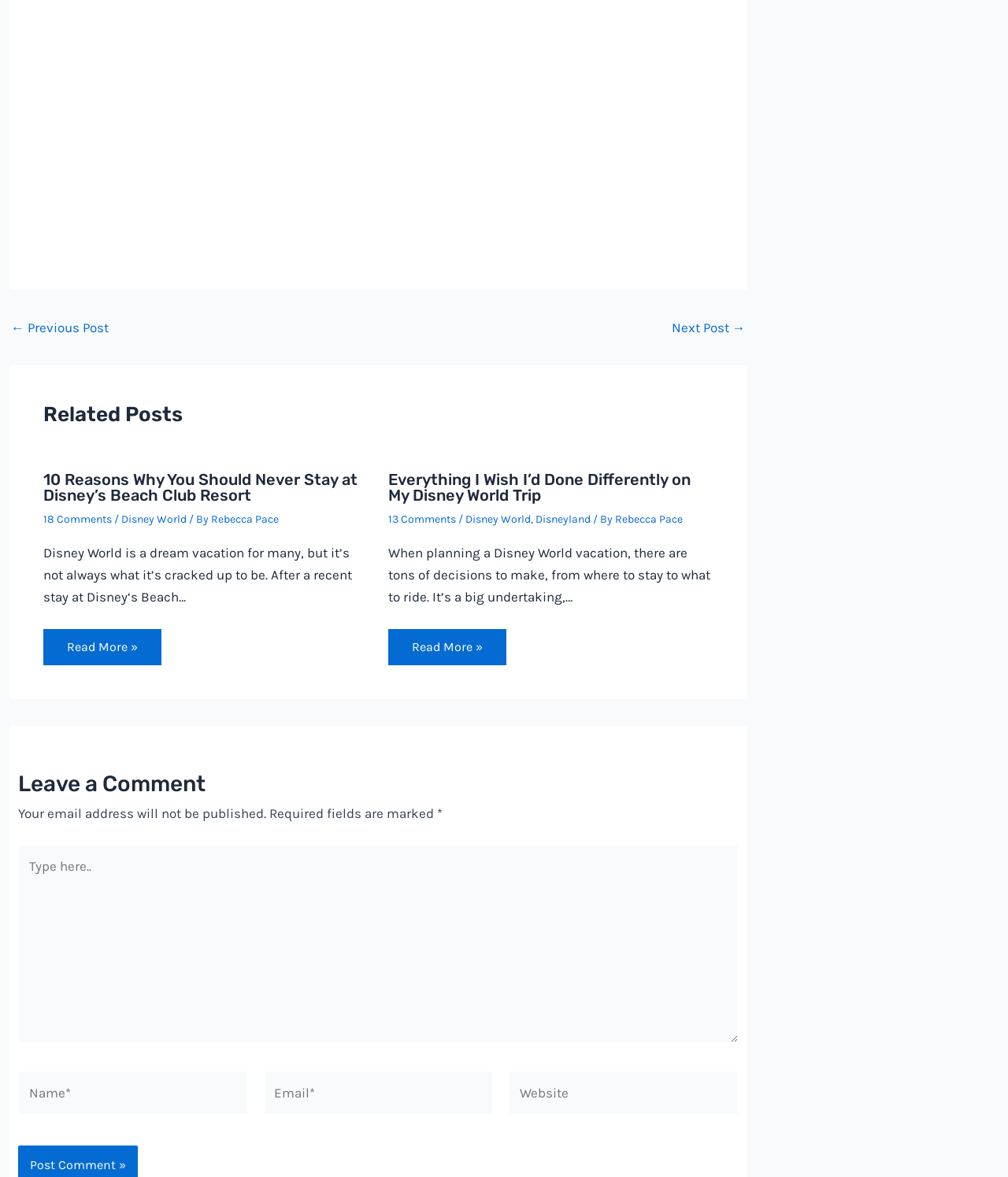Answer succinctly with a single word or phrase:
What is required to leave a comment on this webpage?

Name and email